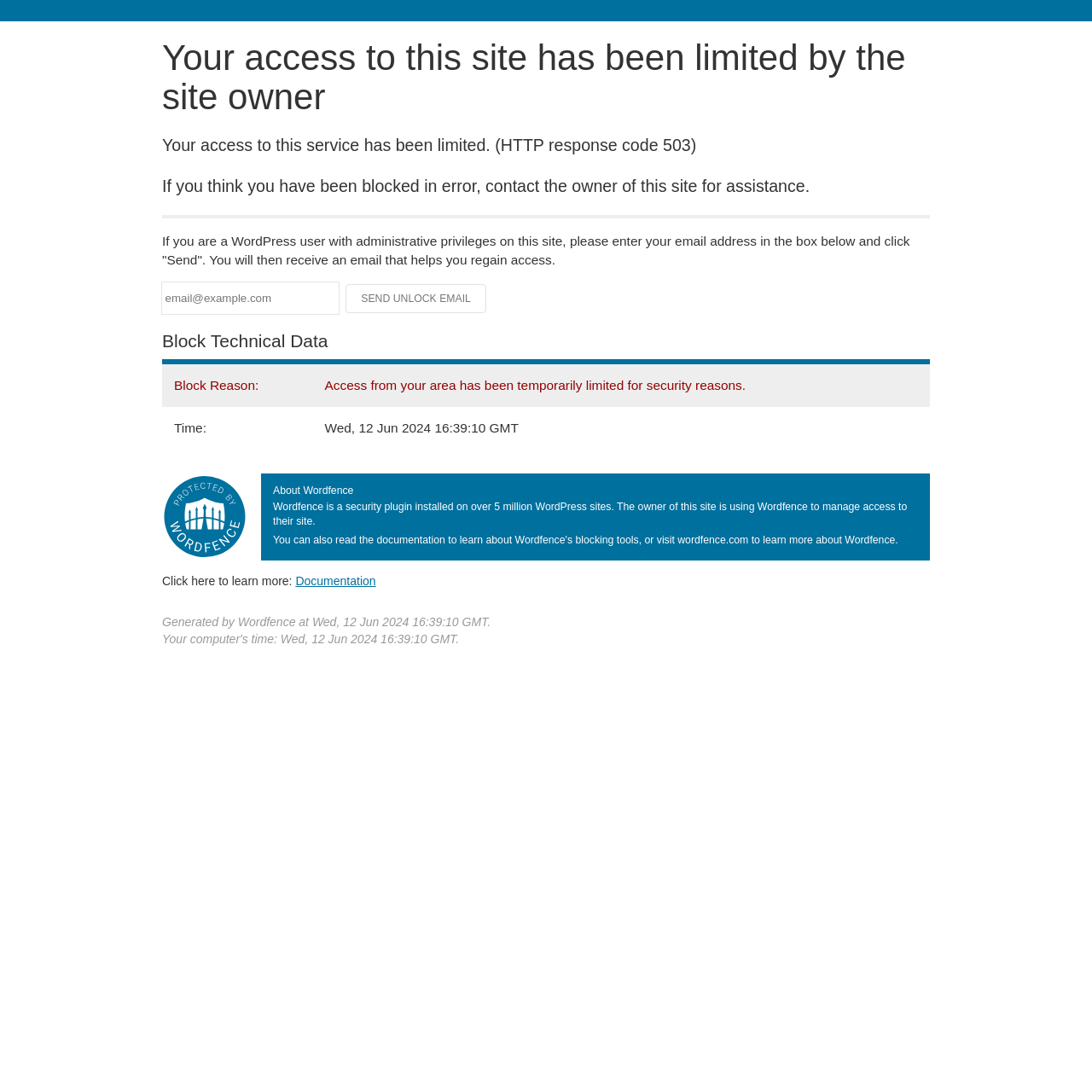What is the time when the site access was limited?
Refer to the image and provide a one-word or short phrase answer.

Wed, 12 Jun 2024 16:39:10 GMT